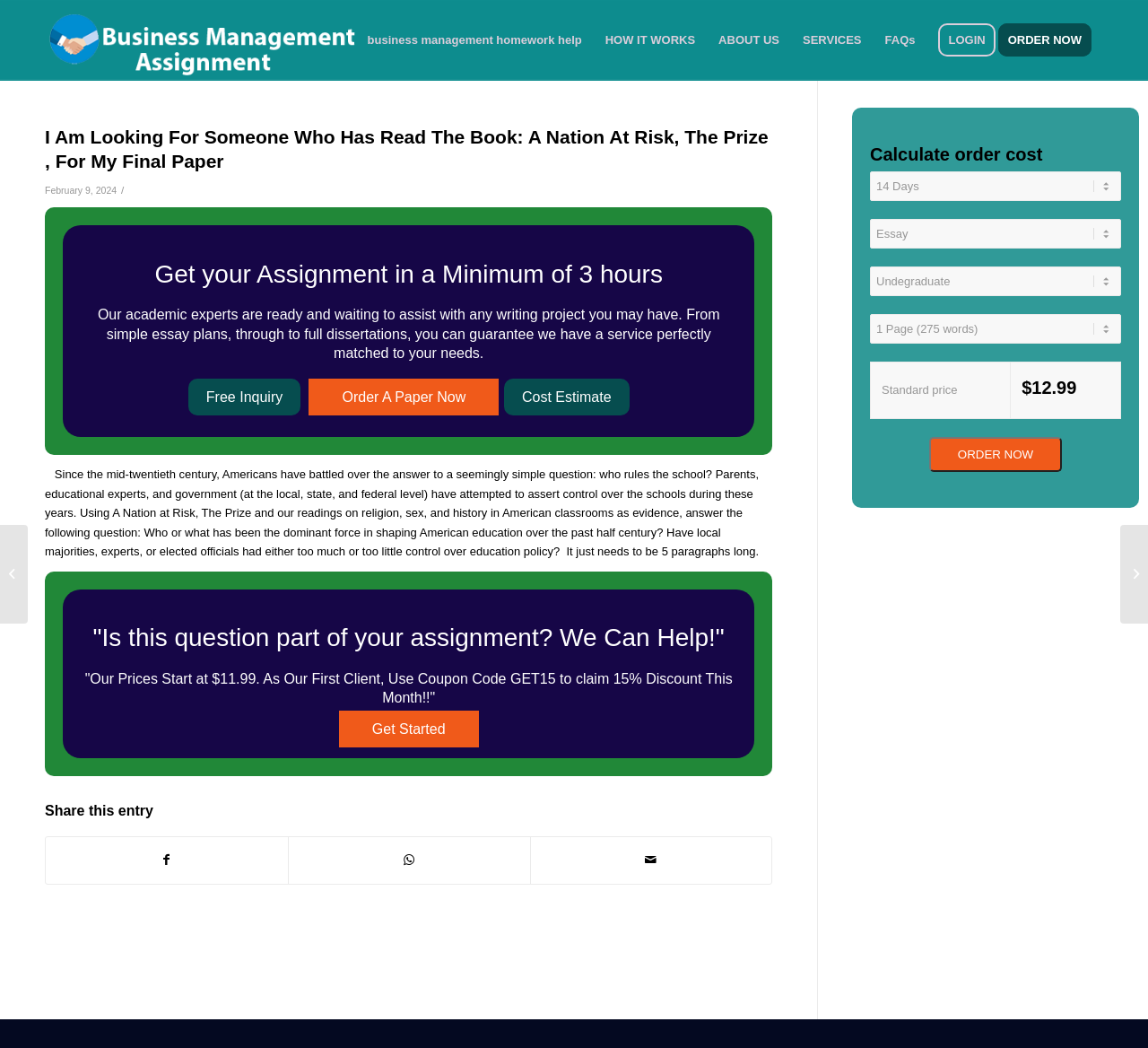For the following element description, predict the bounding box coordinates in the format (top-left x, top-left y, bottom-right x, bottom-right y). All values should be floating point numbers between 0 and 1. Description: alt="Get Business Management Help" title="LOGO2"

[0.039, 0.001, 0.314, 0.076]